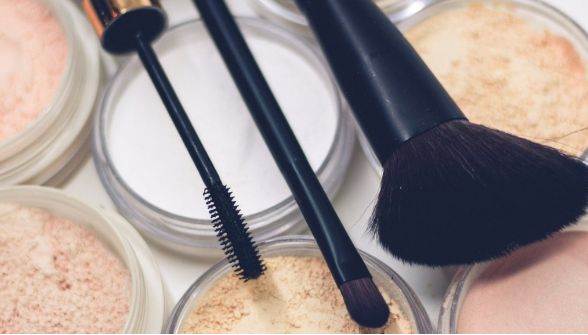Capture every detail in the image and describe it fully.

The image showcases an aesthetically arranged collection of essential makeup products, illustrating the theme of the article "Beauty Basics: Makeup Essentials for Beginners." Prominently featured are three makeup brushes placed atop various containers of loose powders and foundations. On the left, a mascara wand stands ready for application, indicating the importance of eye makeup. The central brush, likely for applying concealer or foundation, is sleek and designed for precision, while the larger brush on the right suggests its use for bronzer or blush. The soft textures of the powders in the background hint at the diversity of makeup essentials every beginner should consider, aligning perfectly with the article’s goal to guide newcomers in building their beauty arsenal.